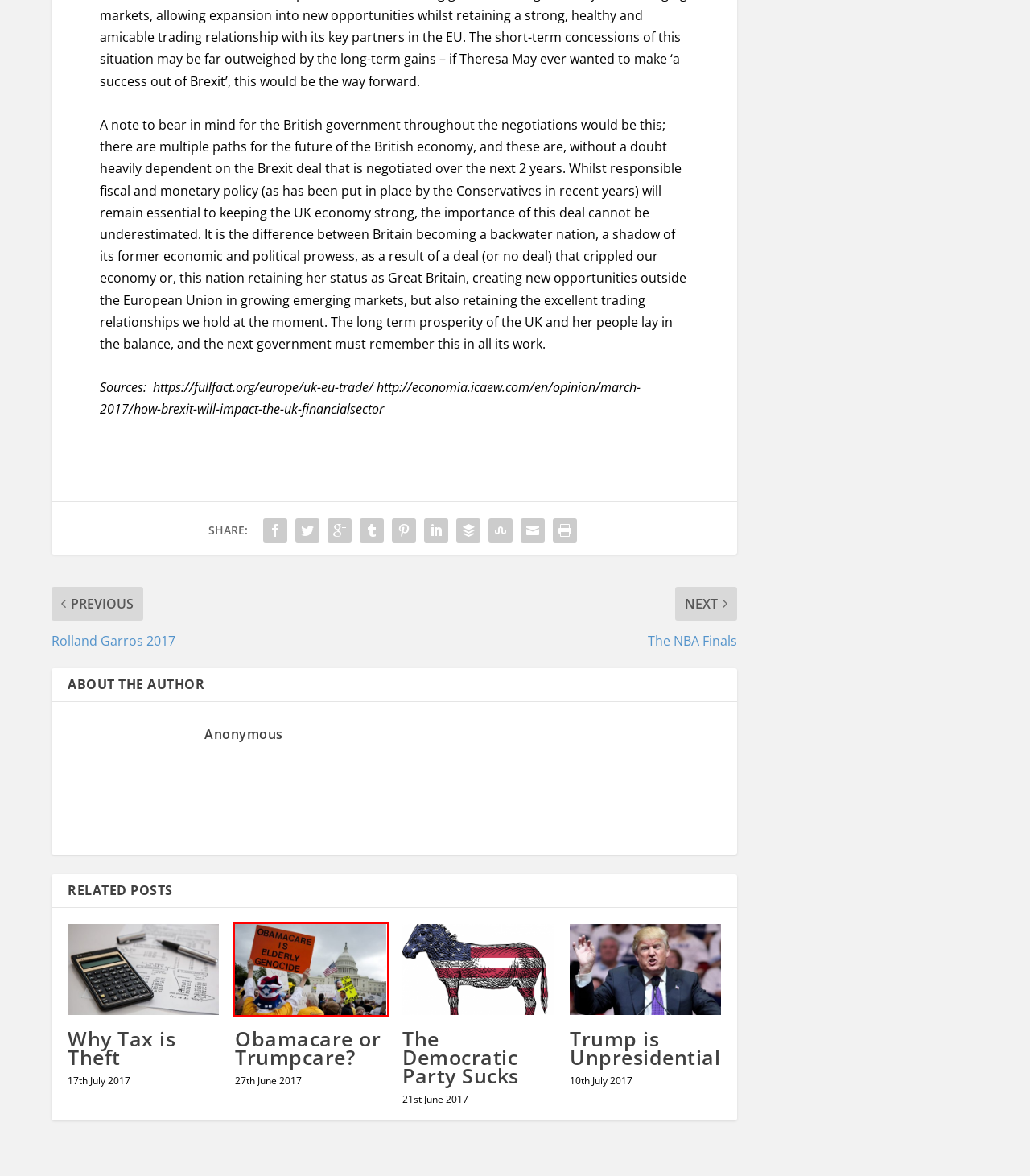You are provided a screenshot of a webpage featuring a red bounding box around a UI element. Choose the webpage description that most accurately represents the new webpage after clicking the element within the red bounding box. Here are the candidates:
A. MILLENNIAL REPORT | Current affairs, political discussion and international news.
B. The Democratic Party Sucks | MILLENNIAL REPORT
C. Congress to be Rocked by Resignations in the next 24 hours | MILLENNIAL REPORT
D. UK Archives | MILLENNIAL REPORT
E. Obamacare or Trumpcare? | MILLENNIAL REPORT
F. Why Tax is Theft | MILLENNIAL REPORT
G. Blog Tool, Publishing Platform, and CMS – WordPress.org
H. Doug Jones Elected in Alabama | MILLENNIAL REPORT

E